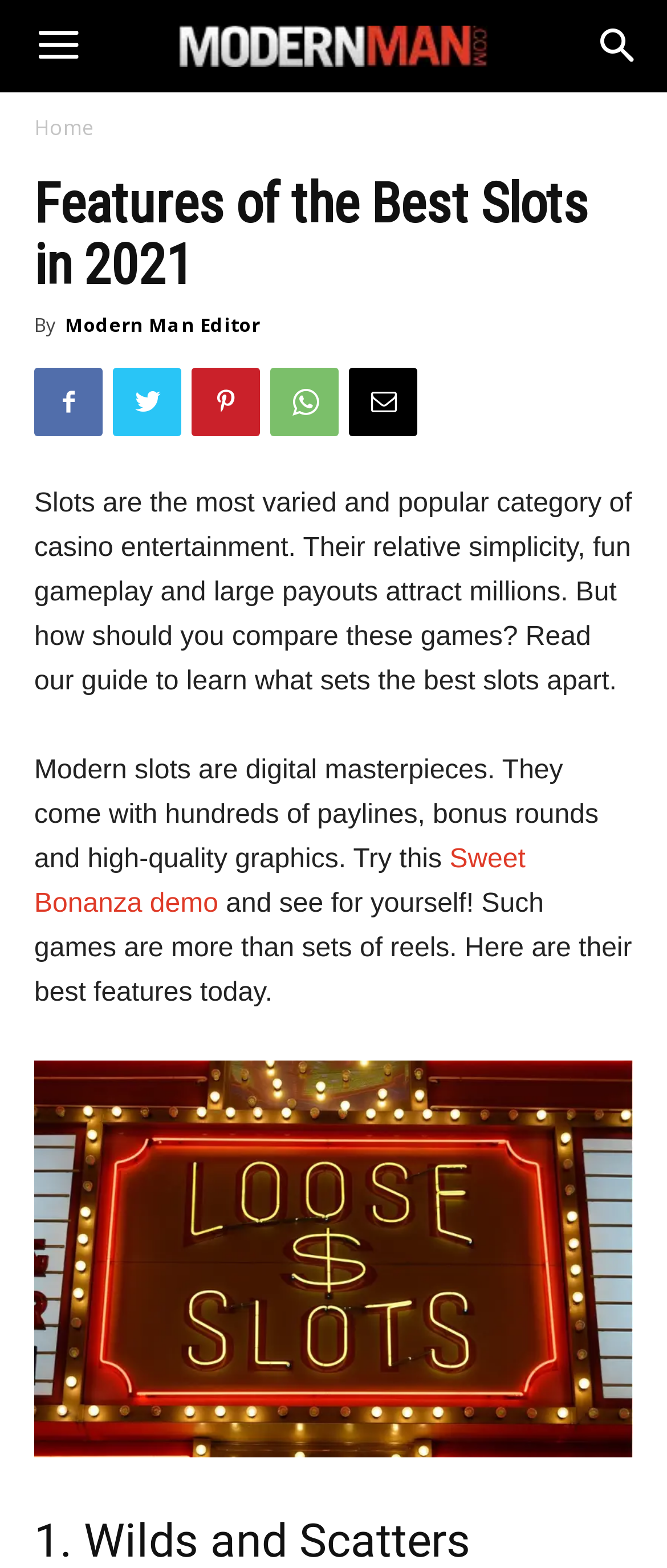Please mark the clickable region by giving the bounding box coordinates needed to complete this instruction: "Go to home page".

[0.051, 0.072, 0.141, 0.091]